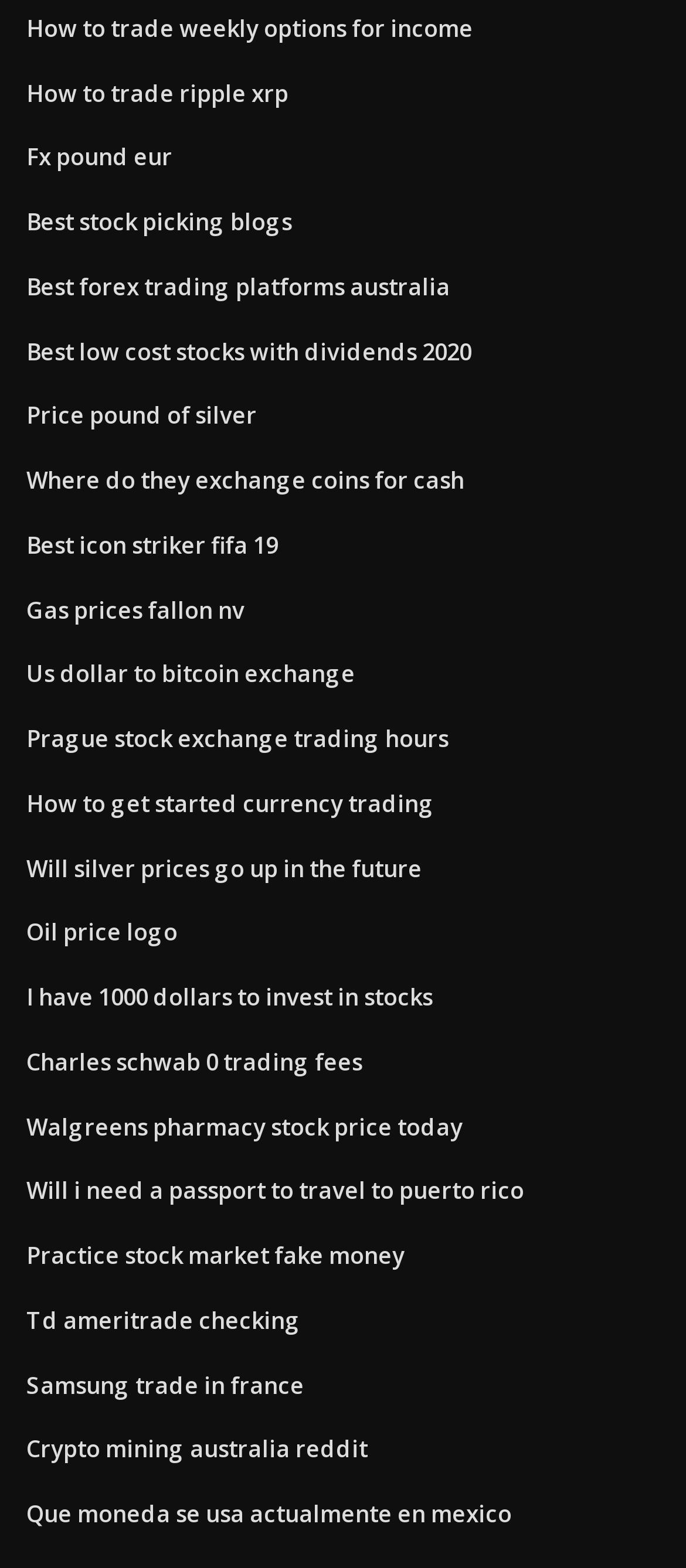Determine the bounding box coordinates of the UI element that matches the following description: "Td ameritrade checking". The coordinates should be four float numbers between 0 and 1 in the format [left, top, right, bottom].

[0.038, 0.832, 0.438, 0.852]